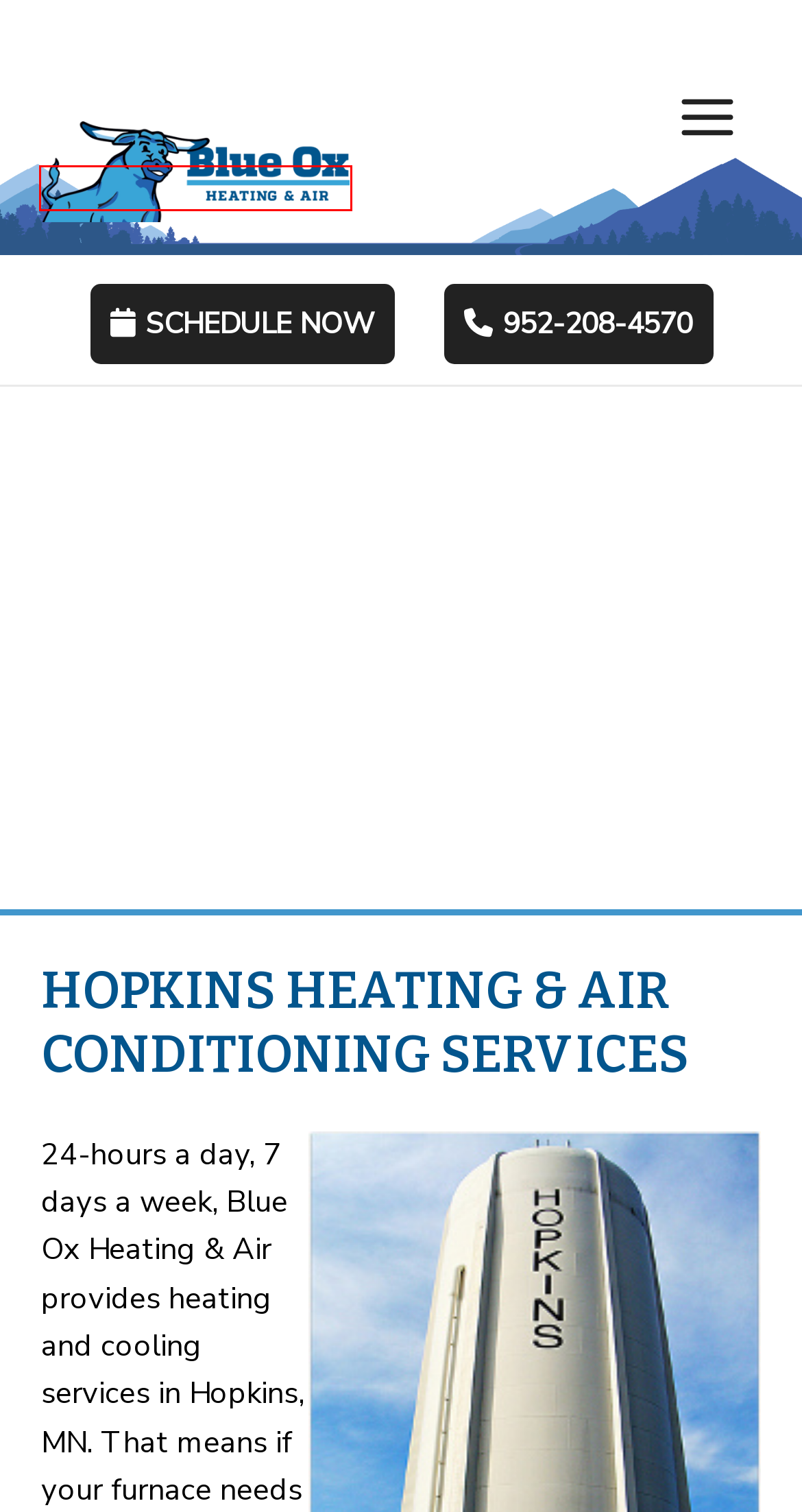Assess the screenshot of a webpage with a red bounding box and determine which webpage description most accurately matches the new page after clicking the element within the red box. Here are the options:
A. Blue Ox Heating & Air | AC and Furnace Repair in Minneapolis, MN
B. HVAC Financing in Minneapolis St. Paul - Blue Ox Heating & Air
C. Indoor Air Quality Services in Minneapolis St. Paul - Blue Ox Heating & Air
D. Blog | Blue Ox Heating & Air
E. Heating Services in Minneapolis St. Paul - Blue Ox Heating & Air
F. HVAC & Ductwork Services | Blue Ox Heating & Air
G. Hopkins, MN | Official Website
H. Reviews | Blue Ox Heating & Air

A